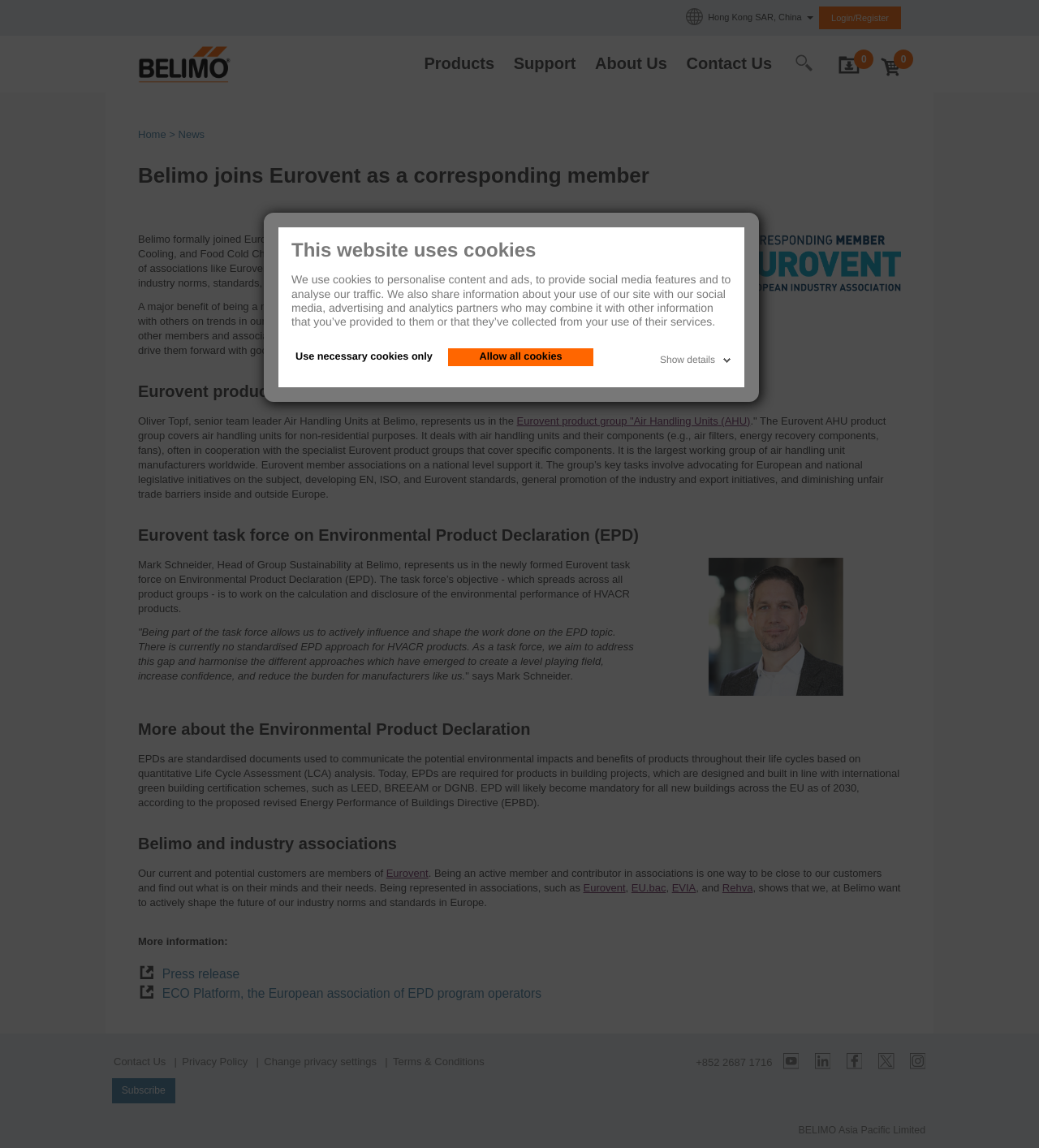Find the bounding box coordinates for the HTML element specified by: "title="Home"".

[0.133, 0.04, 0.222, 0.072]